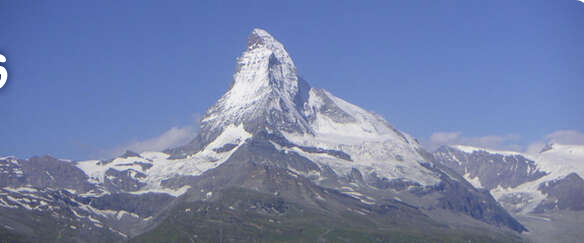What is the mountain partially covered in?
Using the details from the image, give an elaborate explanation to answer the question.

According to the caption, the mountain is 'partially covered in snow', suggesting that snow is present on the mountain, but not covering its entire surface.